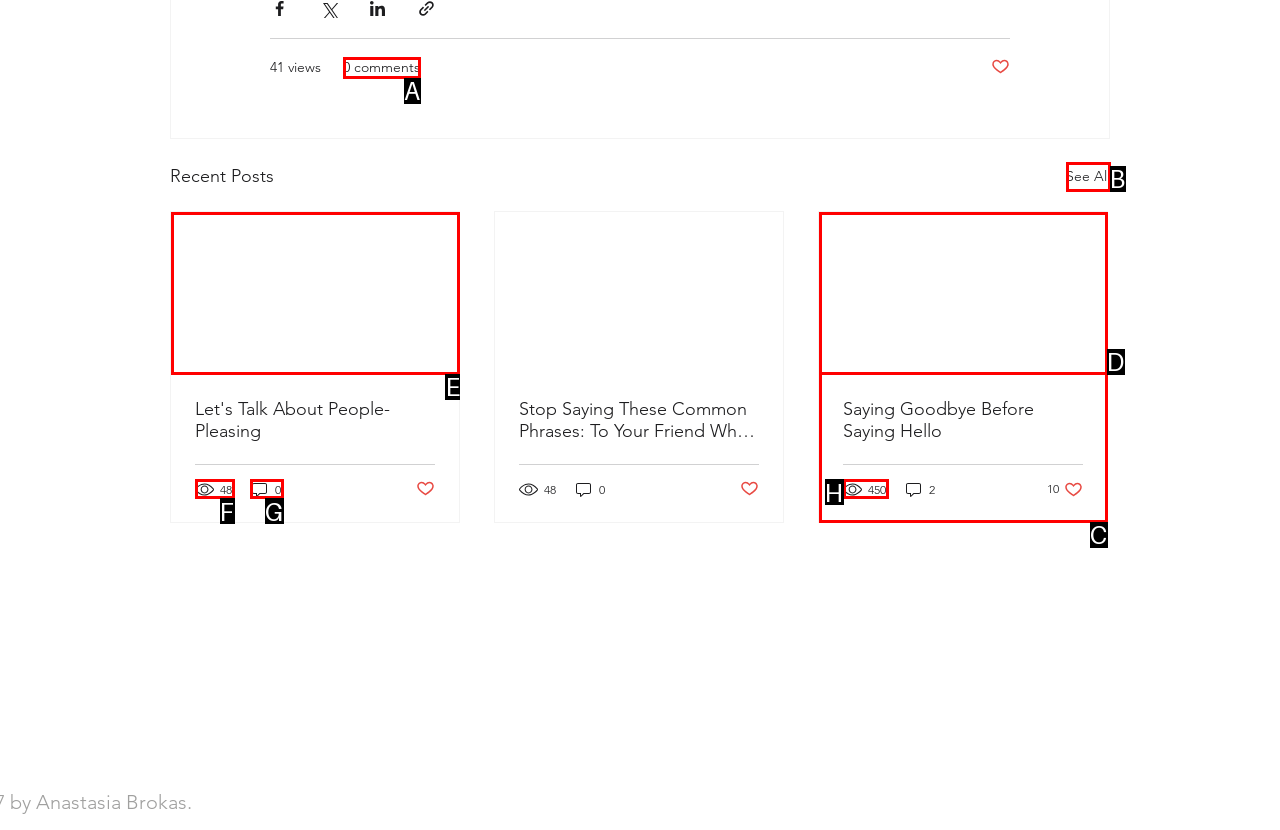Tell me the letter of the UI element to click in order to accomplish the following task: View post details
Answer with the letter of the chosen option from the given choices directly.

E